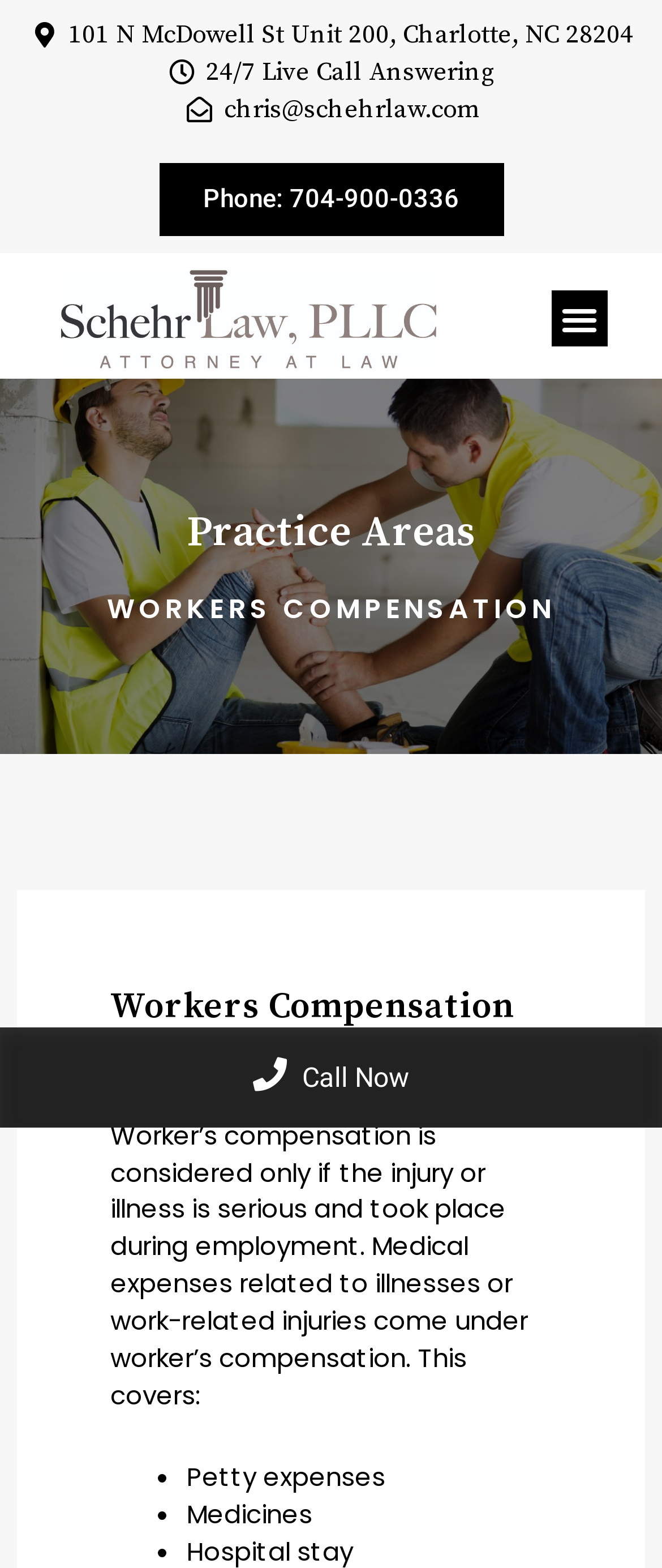What is covered under worker's compensation?
Using the image, provide a detailed and thorough answer to the question.

I found the information by reading the static text element that explains what worker's compensation covers, which includes medical expenses and petty expenses, among other things.